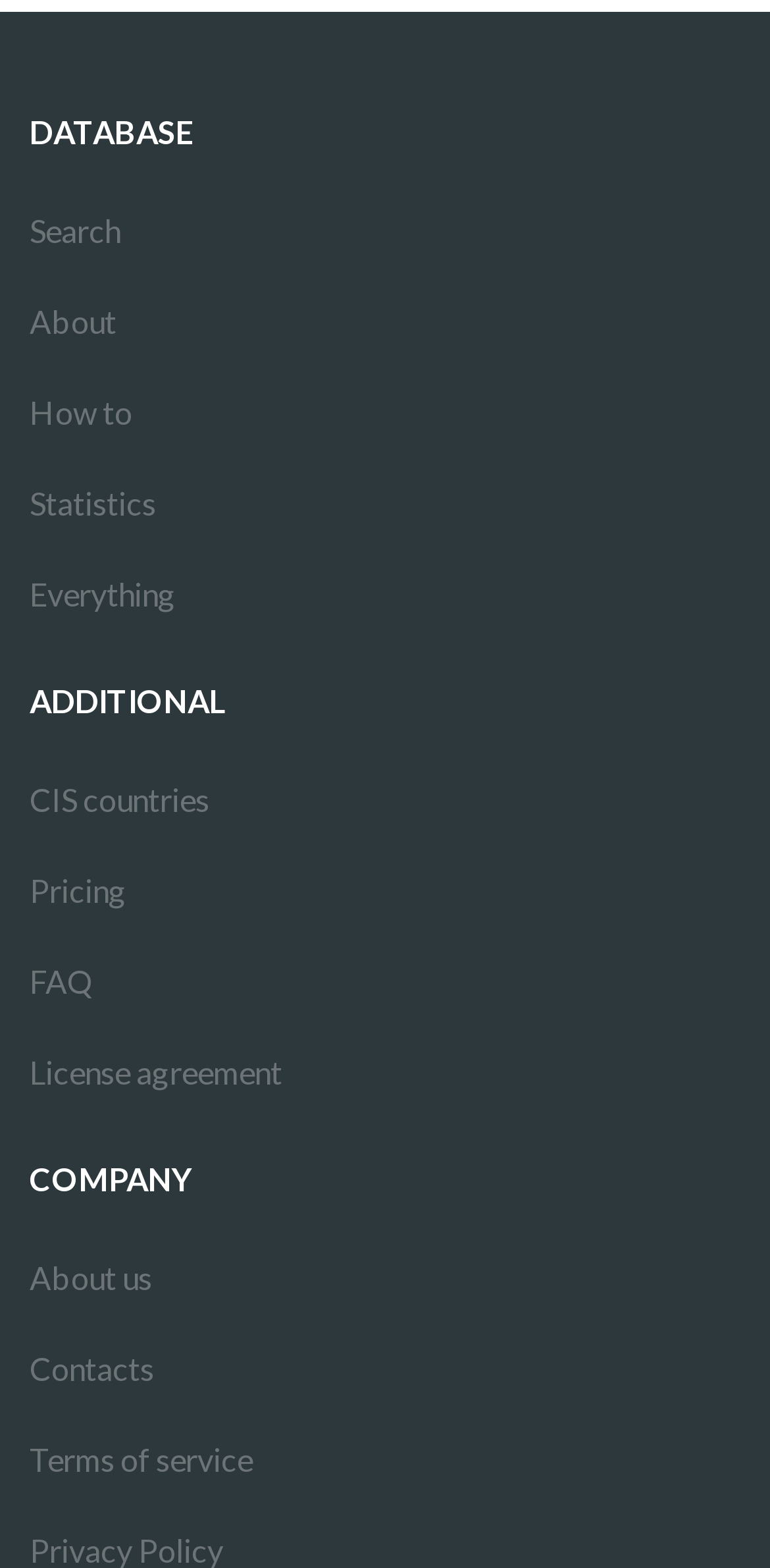Please identify the bounding box coordinates of the clickable area that will allow you to execute the instruction: "Get information about CIS countries".

[0.038, 0.481, 0.962, 0.539]